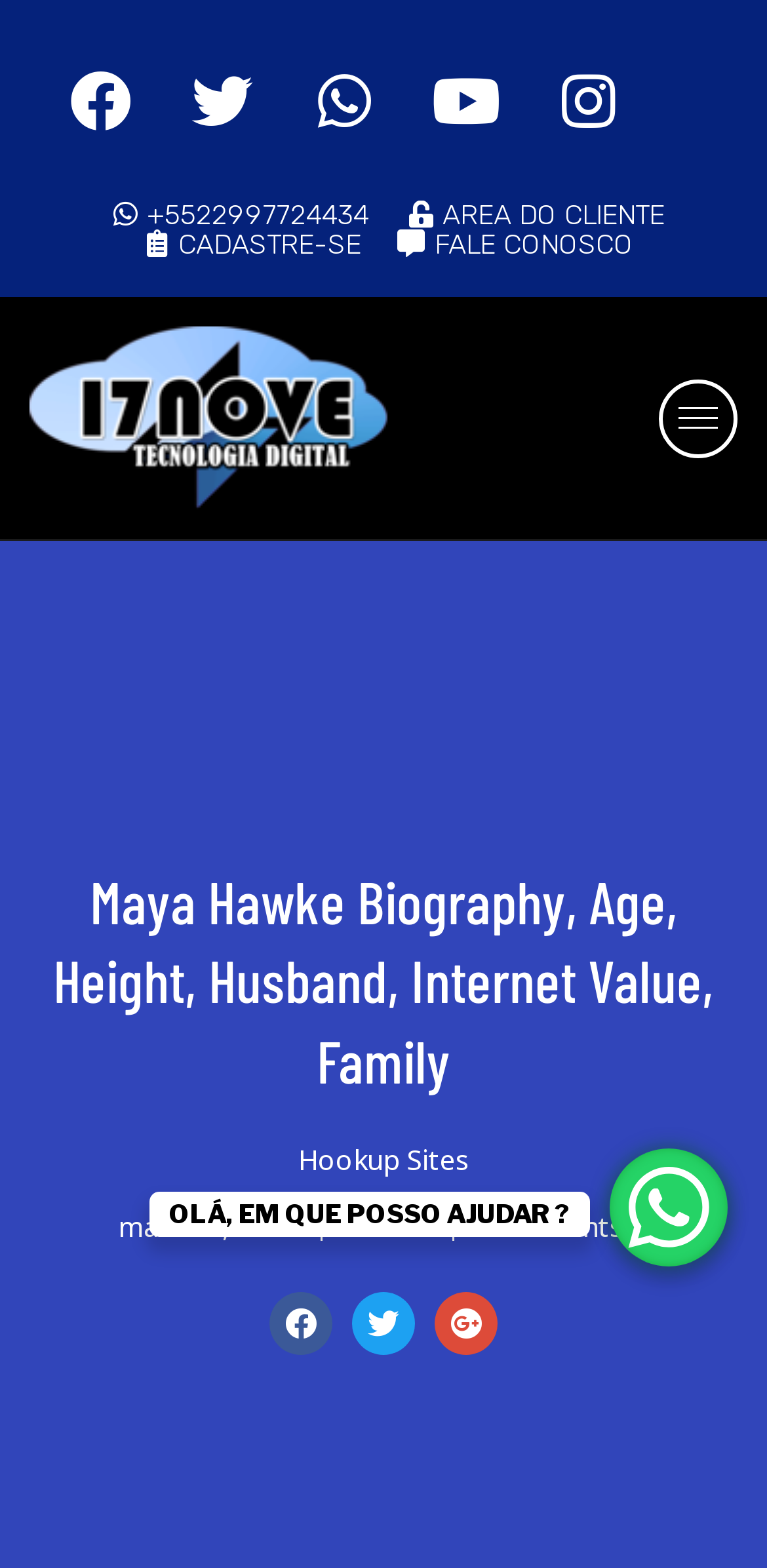Provide the bounding box coordinates of the section that needs to be clicked to accomplish the following instruction: "Click on the 'News Board' link."

None